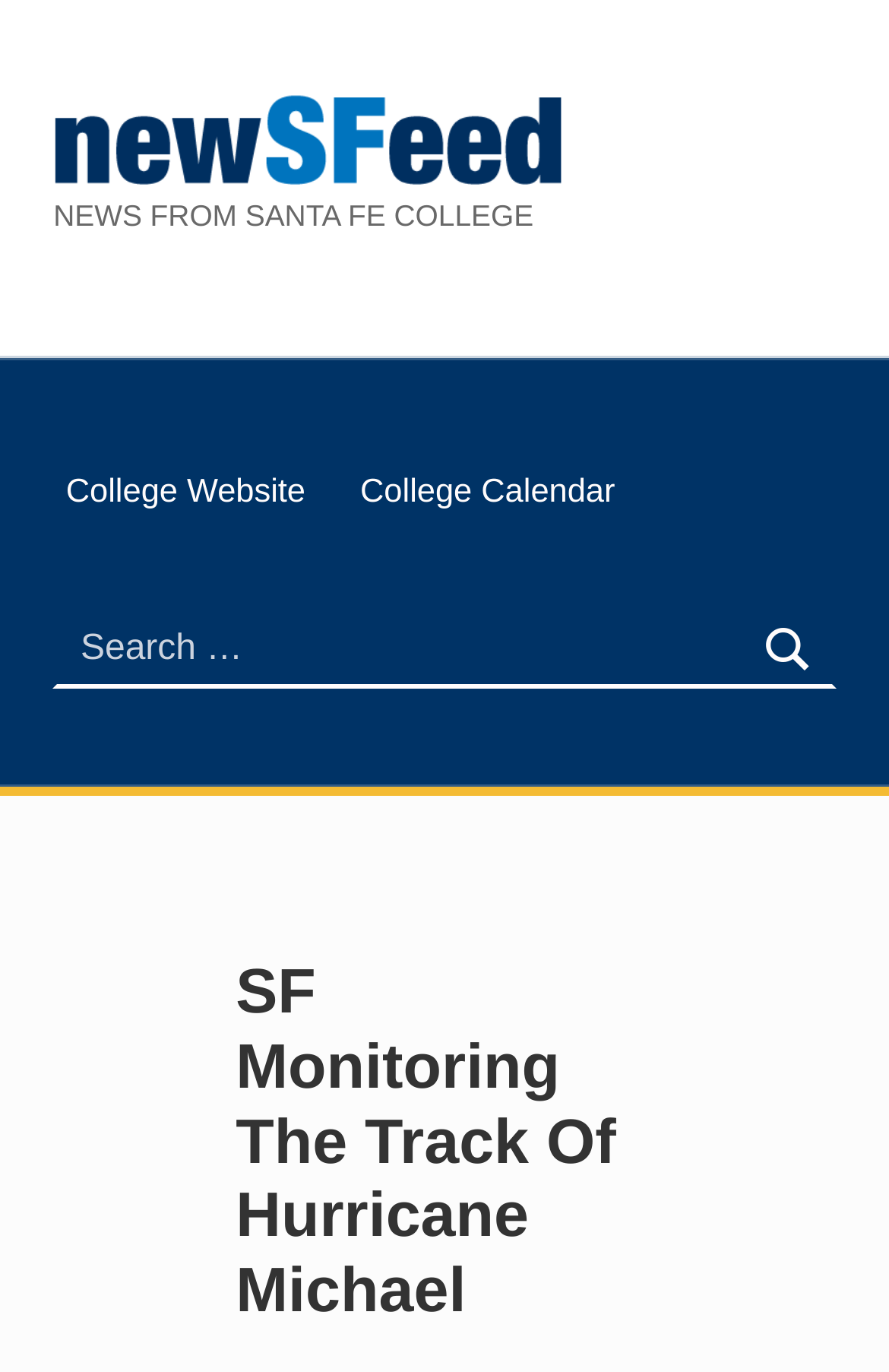Give a detailed account of the webpage's layout and content.

The webpage is about monitoring the track of Hurricane Michael, with a focus on news from Santa Fe College. At the top, there is a heading with the title "SF Monitoring the Track of Hurricane Michael". Below this heading, there is a link and a static text "NEWS FROM SANTA FE COLLEGE". 

On the top-right section, there is a header widget area that contains three links: "College Website", "College Calendar", and a search bar. The search bar has a label "Search for:" and a button to initiate the search.

Further down, there is a heading titled "Introduction", which likely introduces the content related to Hurricane Michael.